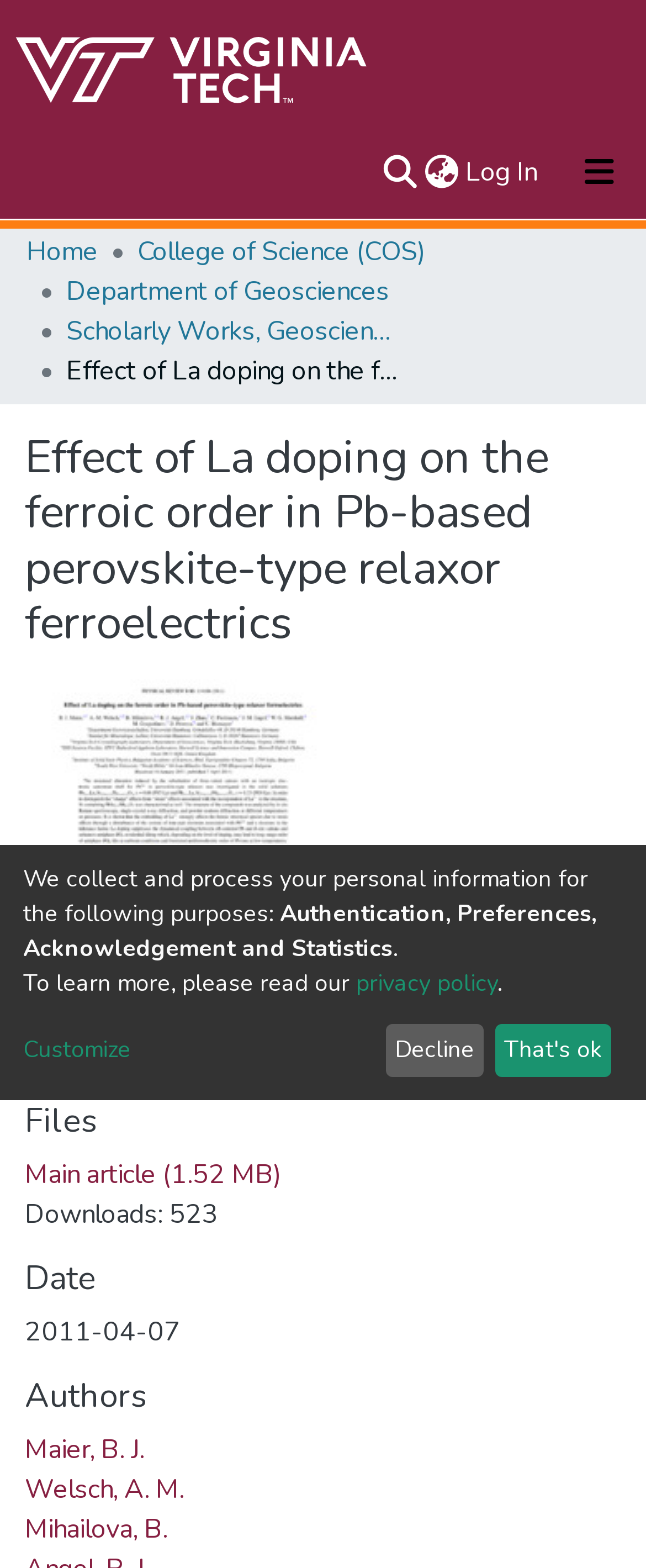Create an elaborate caption for the webpage.

The webpage appears to be a research article page from a university repository. At the top, there is a navigation bar with a repository logo on the left, a search bar in the middle, and a language switch button and a log-in button on the right. Below the navigation bar, there is a main navigation bar with links to "About", "Communities & Collections", "All of VTechWorks", and "Statistics".

On the left side of the page, there is a breadcrumb navigation bar showing the path from "Home" to the current article, which is titled "Effect of La doping on the ferroic order in Pb-based perovskite-type relaxor ferroelectrics". Below the breadcrumb navigation bar, there is a heading with the same title as the article.

The main content of the page is divided into several sections. The first section is the article metadata, which includes a heading "Files" and a link to download the main article. Below the metadata section, there is a section showing the number of downloads, which is 523. 

The next section is the "Date" section, which shows the publication date of the article, April 7, 2011. Following the "Date" section, there is an "Authors" section, which lists the authors of the article, including Maier, B. J., Welsch, A. M., and Mihailova, B.

At the bottom of the page, there is a notice about collecting and processing personal information, with links to a privacy policy and a "Customize" button. There are also two buttons, "Decline" and "That's ok", which seem to be related to the privacy policy.